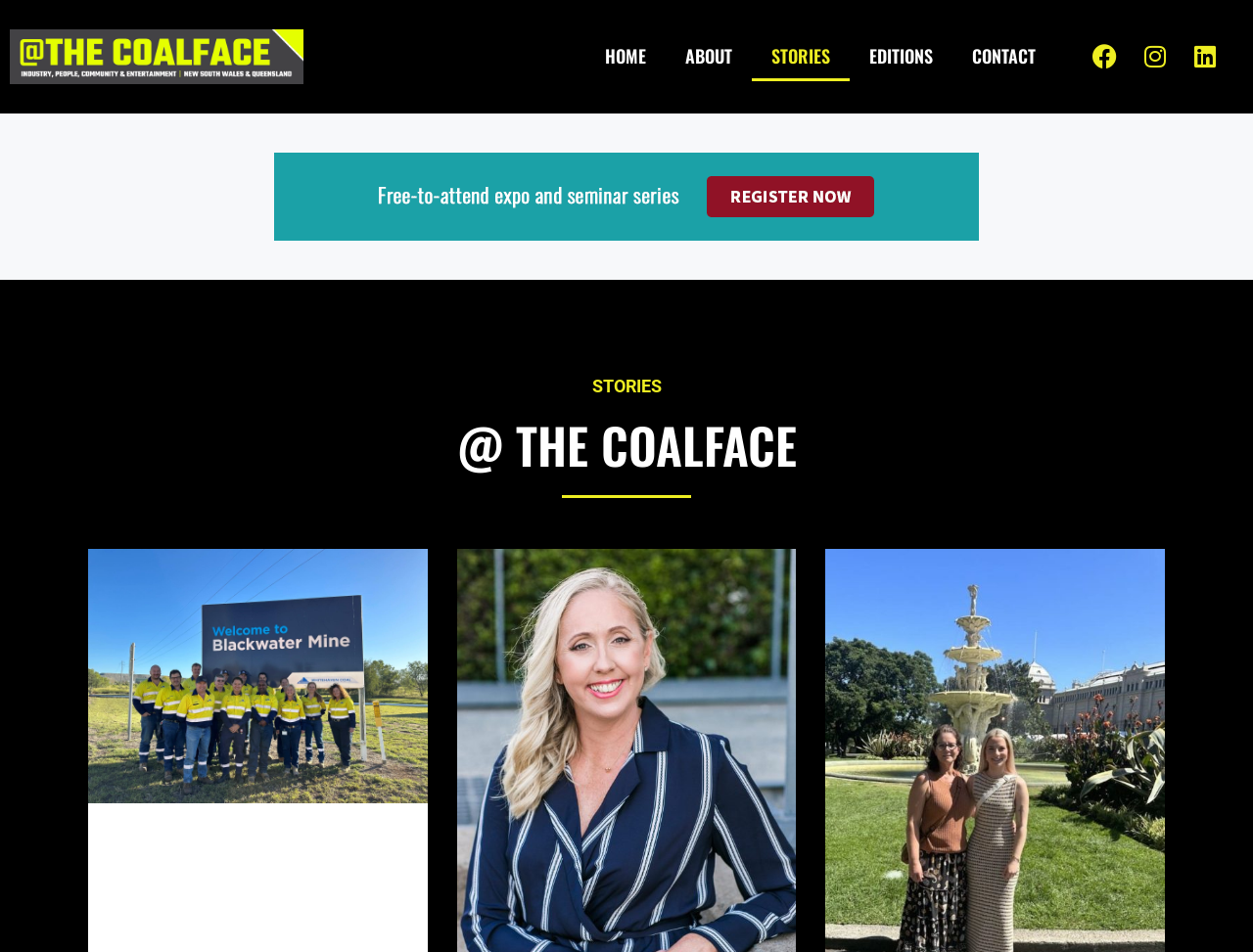Locate the bounding box coordinates of the clickable region to complete the following instruction: "Go to the ABOUT page."

[0.531, 0.033, 0.6, 0.086]